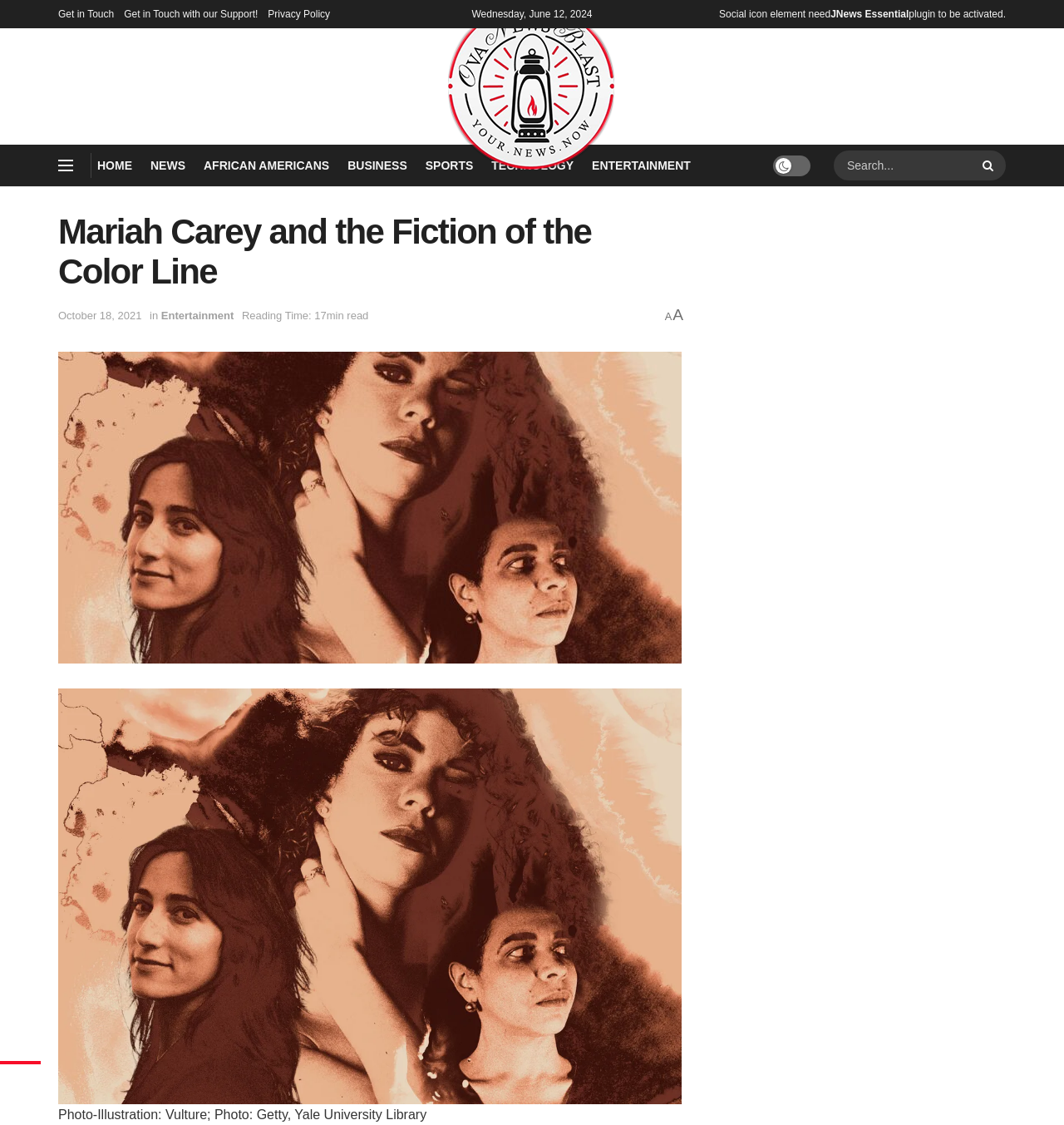Determine the bounding box coordinates of the clickable area required to perform the following instruction: "Read the article about Mariah Carey". The coordinates should be represented as four float numbers between 0 and 1: [left, top, right, bottom].

[0.055, 0.312, 0.641, 0.59]